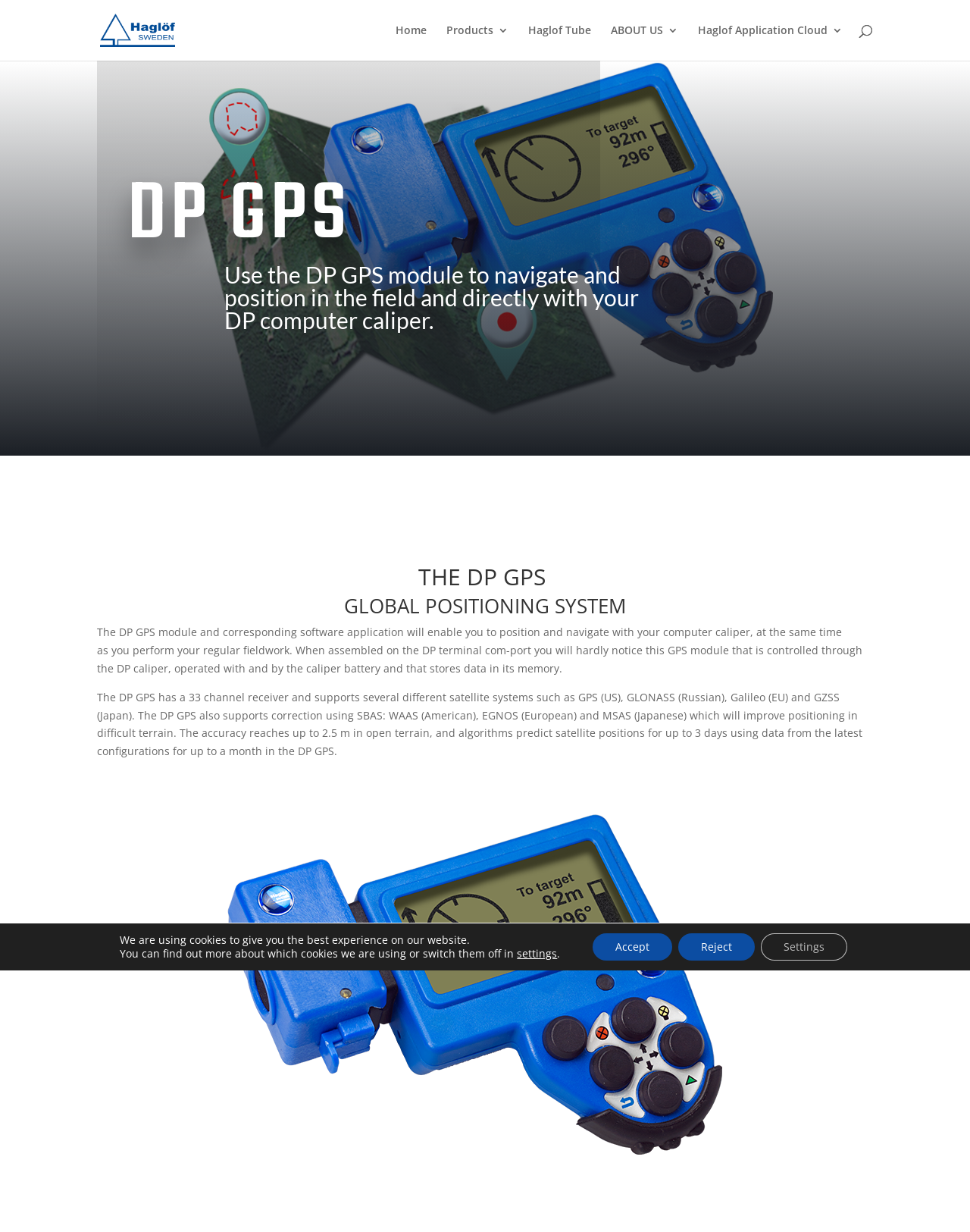What is the accuracy of the DP GPS in open terrain?
Answer the question in a detailed and comprehensive manner.

The accuracy is obtained from the text 'The accuracy reaches up to 2.5 m in open terrain...' which describes the performance of the DP GPS module in different environments.